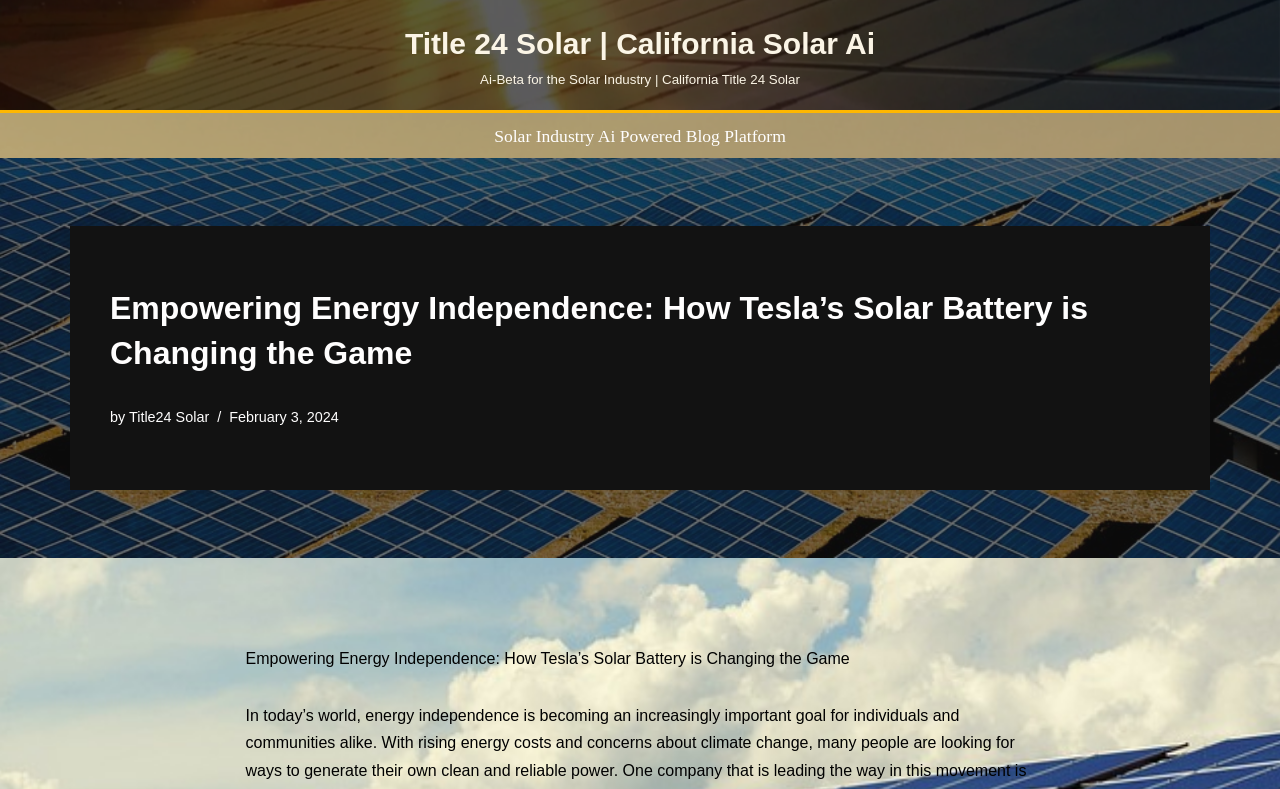Based on the image, provide a detailed and complete answer to the question: 
Who is the author of the article?

The text 'by Title24 Solar' is present below the article title, indicating that Title24 Solar is the author of the article.